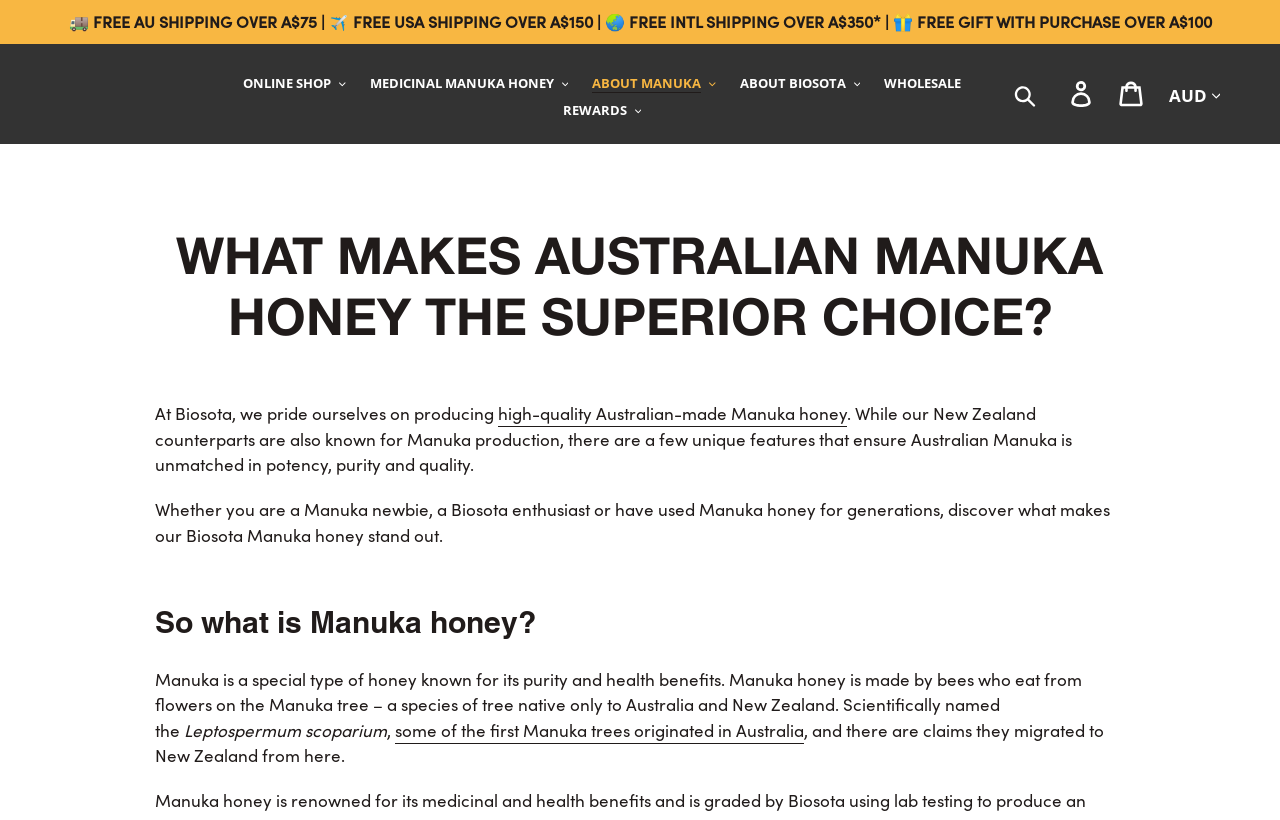Use a single word or phrase to answer the following:
What is the purpose of lab testing in Manuka honey production?

To produce a graded product